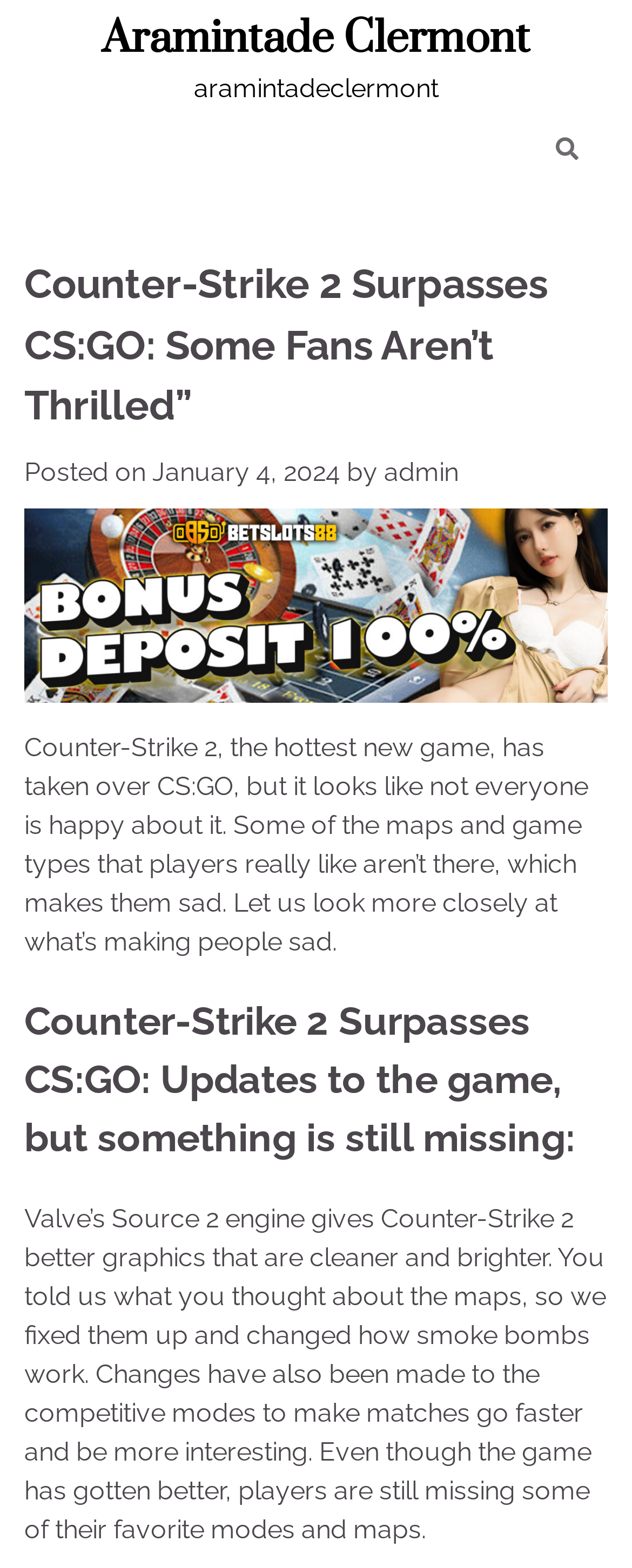Please find the main title text of this webpage.

Counter-Strike 2 Surpasses CS:GO: Some Fans Aren’t Thrilled”